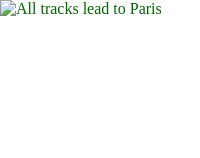Answer the question using only a single word or phrase: 
What is the expected completion year of the project?

2007